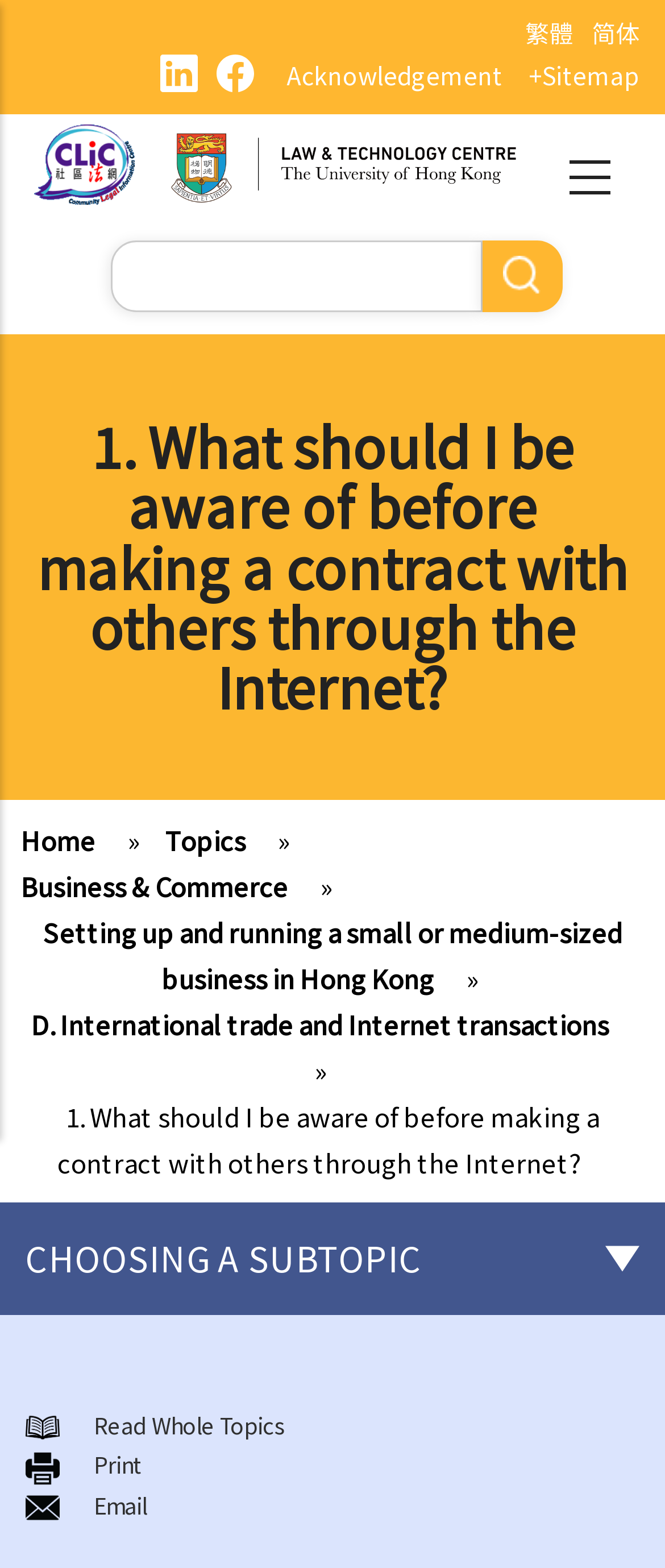Determine the bounding box coordinates of the region that needs to be clicked to achieve the task: "Go to 'Acknowledgement'".

[0.403, 0.037, 0.756, 0.059]